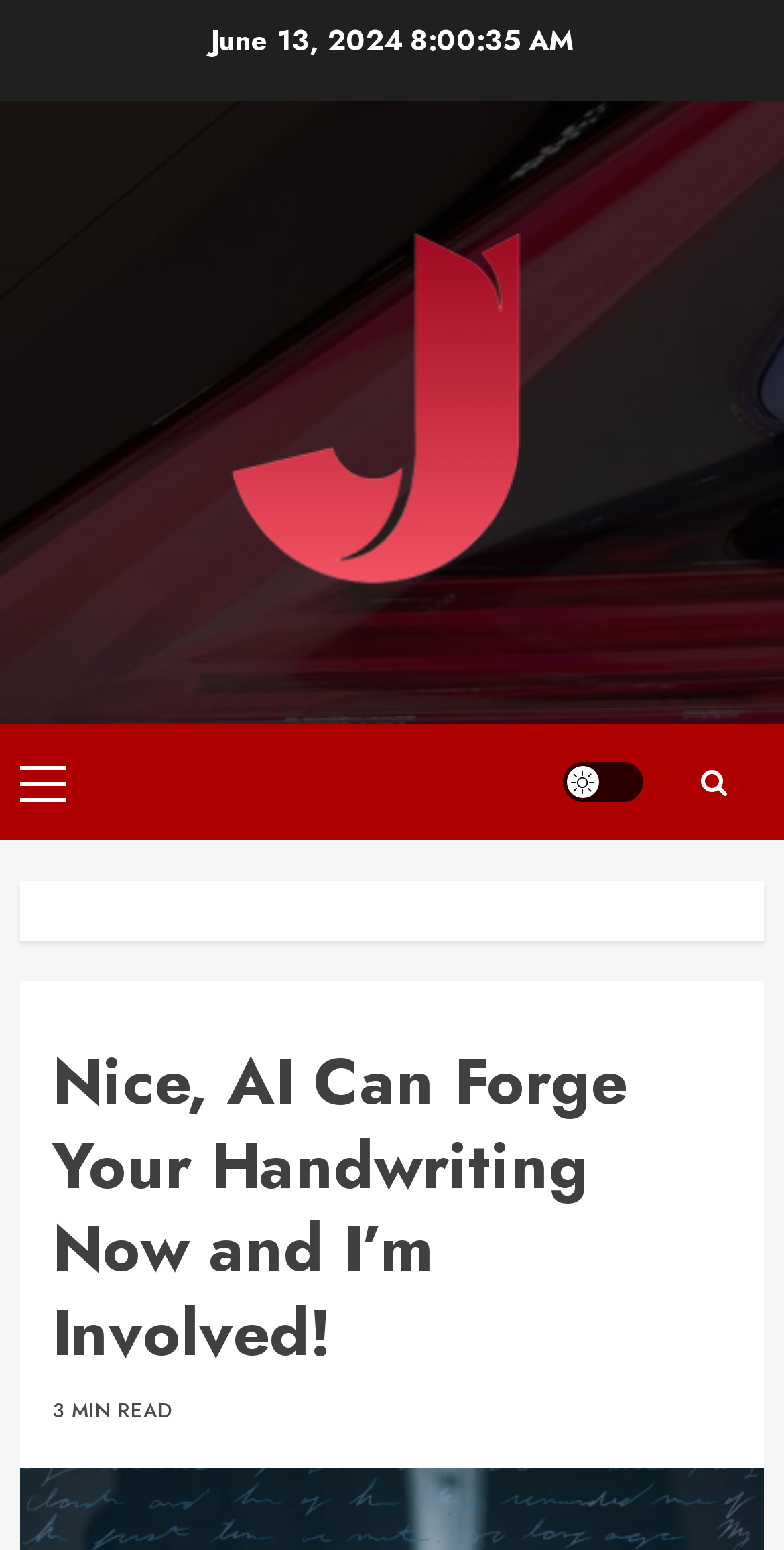How long does it take to read the article?
Refer to the screenshot and answer in one word or phrase.

3 MIN READ